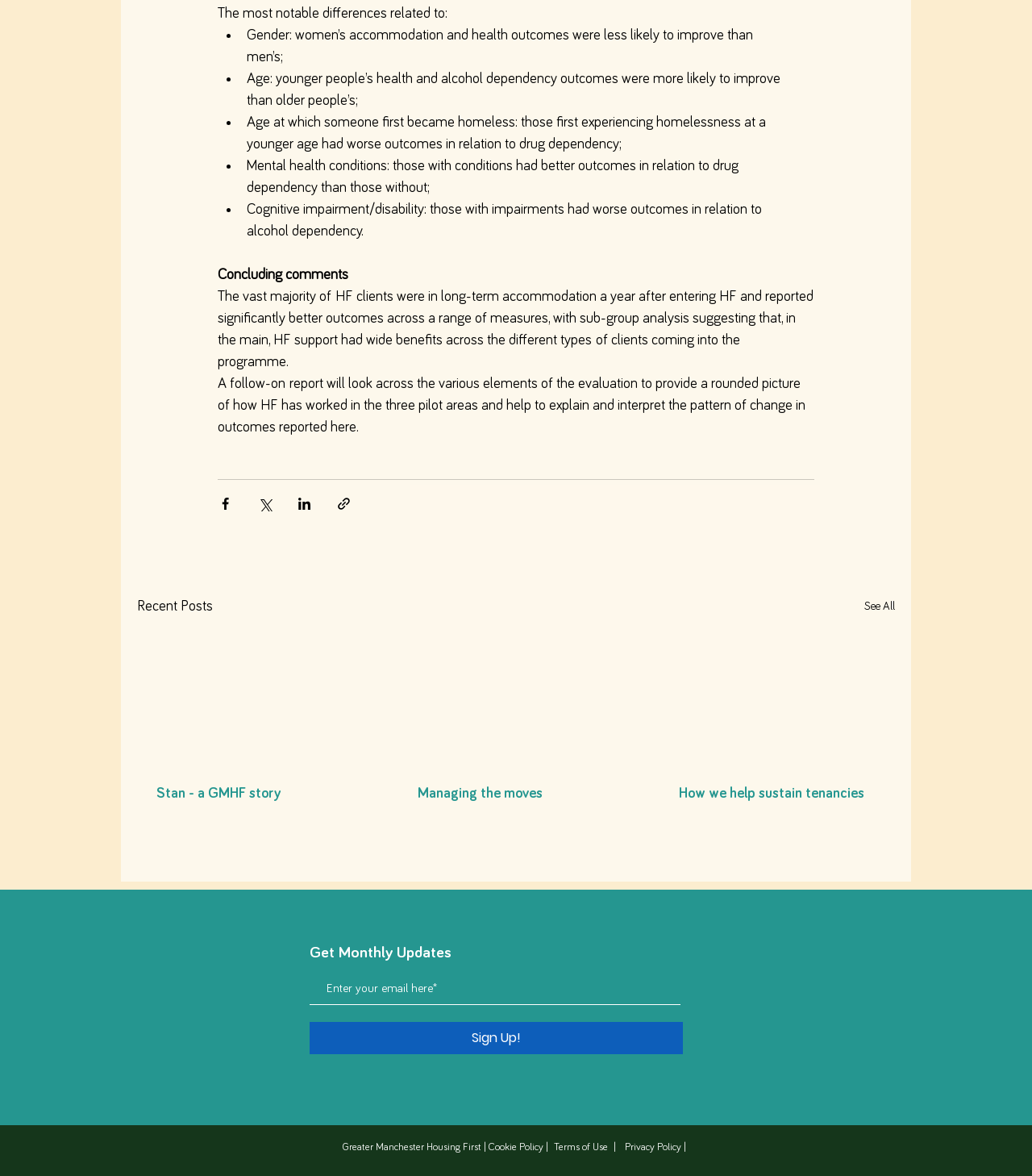Please provide a comprehensive answer to the question based on the screenshot: What is the 'Cookie Policy' link for?

The 'Cookie Policy' link is likely intended to provide users with information about the organization's use of cookies on the webpage, including what cookies are used and how they are used. This is a common practice on websites to provide transparency about cookie usage.